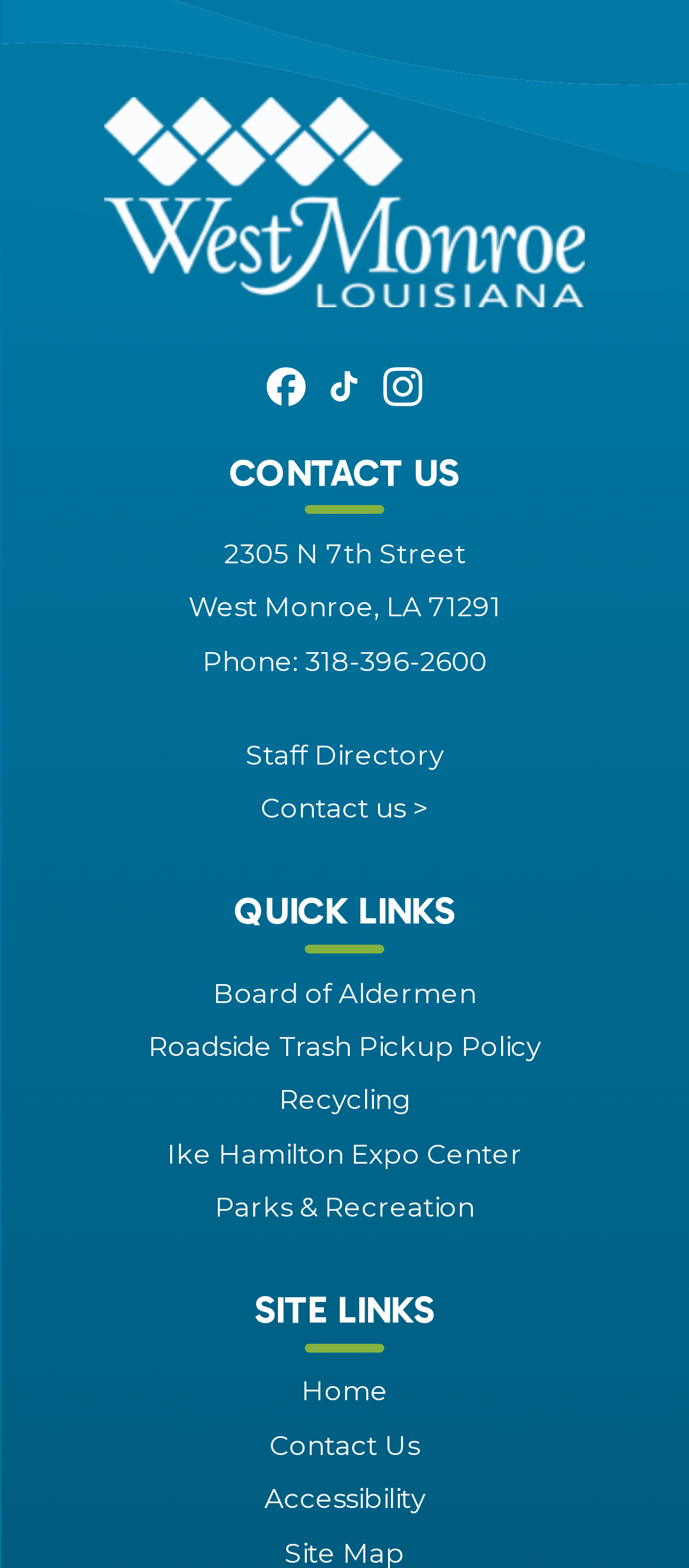Please provide the bounding box coordinates for the element that needs to be clicked to perform the instruction: "Click the Toggle Navigation button". The coordinates must consist of four float numbers between 0 and 1, formatted as [left, top, right, bottom].

None